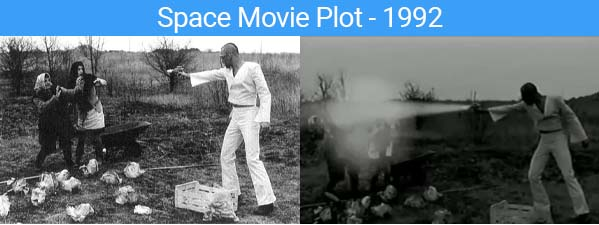What is the purpose of the male characters' actions?
Offer a detailed and exhaustive answer to the question.

According to the caption, the male characters in the film 'Space Movie' use rayguns in their quest to eliminate women from Earth, which is a central theme and plot point in the movie.